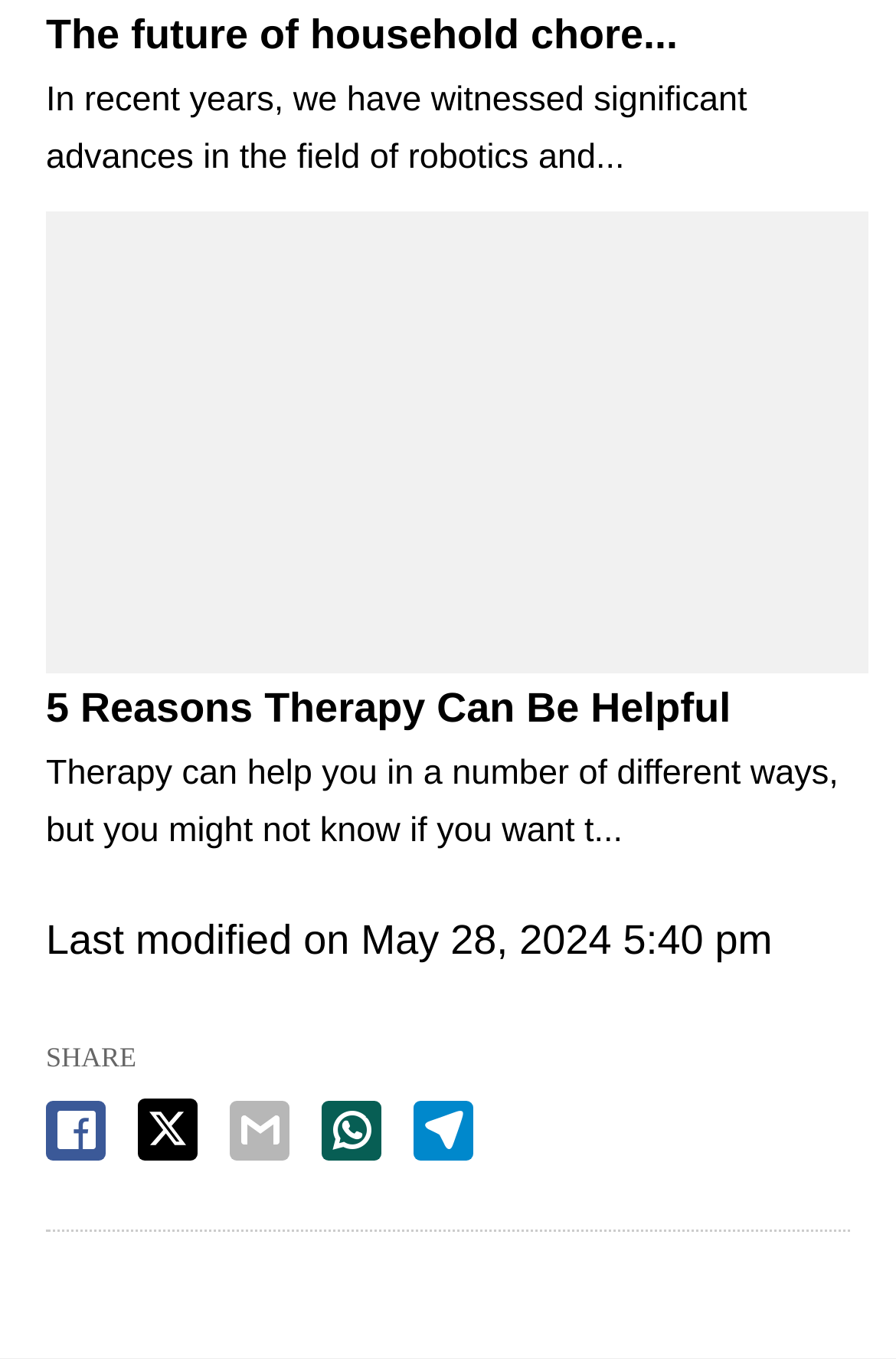Using the provided element description: "aria-label="twitter share"", identify the bounding box coordinates. The coordinates should be four floats between 0 and 1 in the order [left, top, right, bottom].

[0.154, 0.809, 0.221, 0.855]